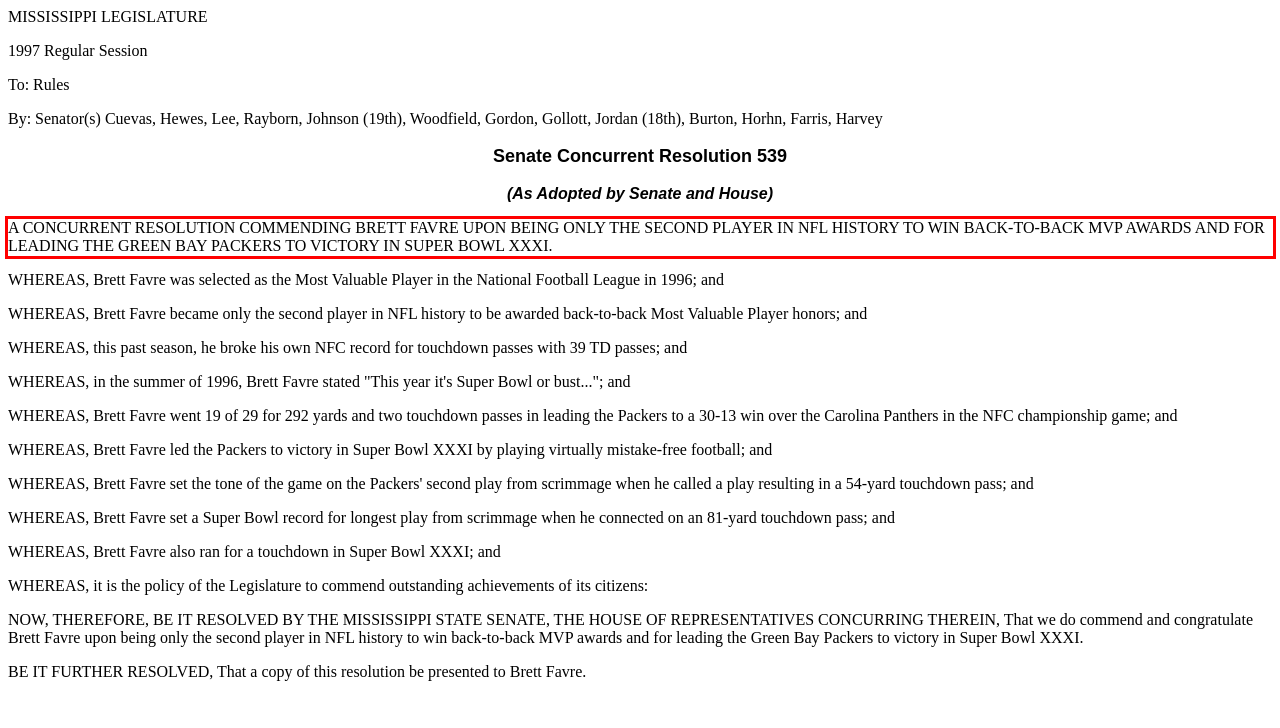Examine the screenshot of the webpage, locate the red bounding box, and perform OCR to extract the text contained within it.

A CONCURRENT RESOLUTION COMMENDING BRETT FAVRE UPON BEING ONLY THE SECOND PLAYER IN NFL HISTORY TO WIN BACK-TO-BACK MVP AWARDS AND FOR LEADING THE GREEN BAY PACKERS TO VICTORY IN SUPER BOWL XXXI.